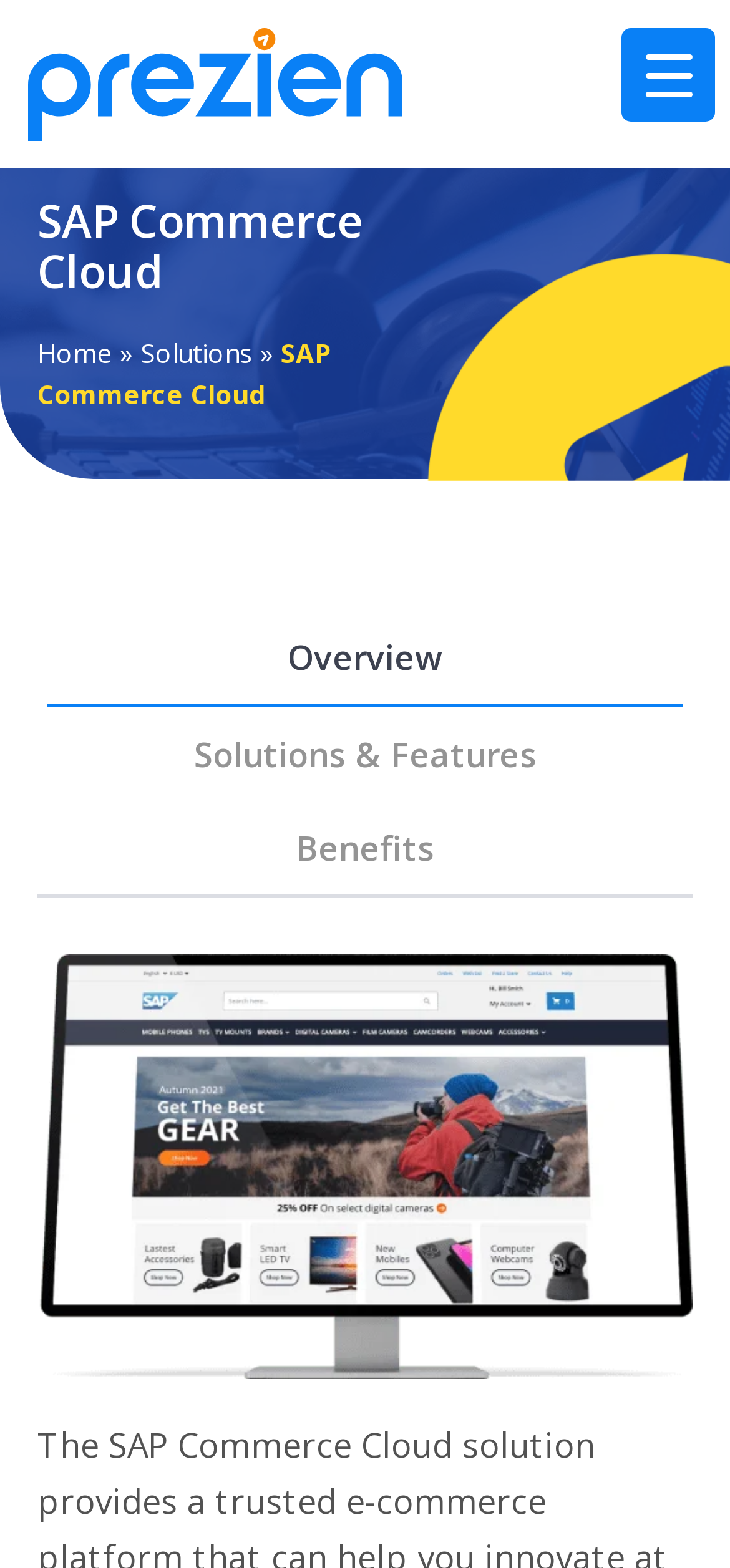Find the main header of the webpage and produce its text content.

SAP Commerce Cloud